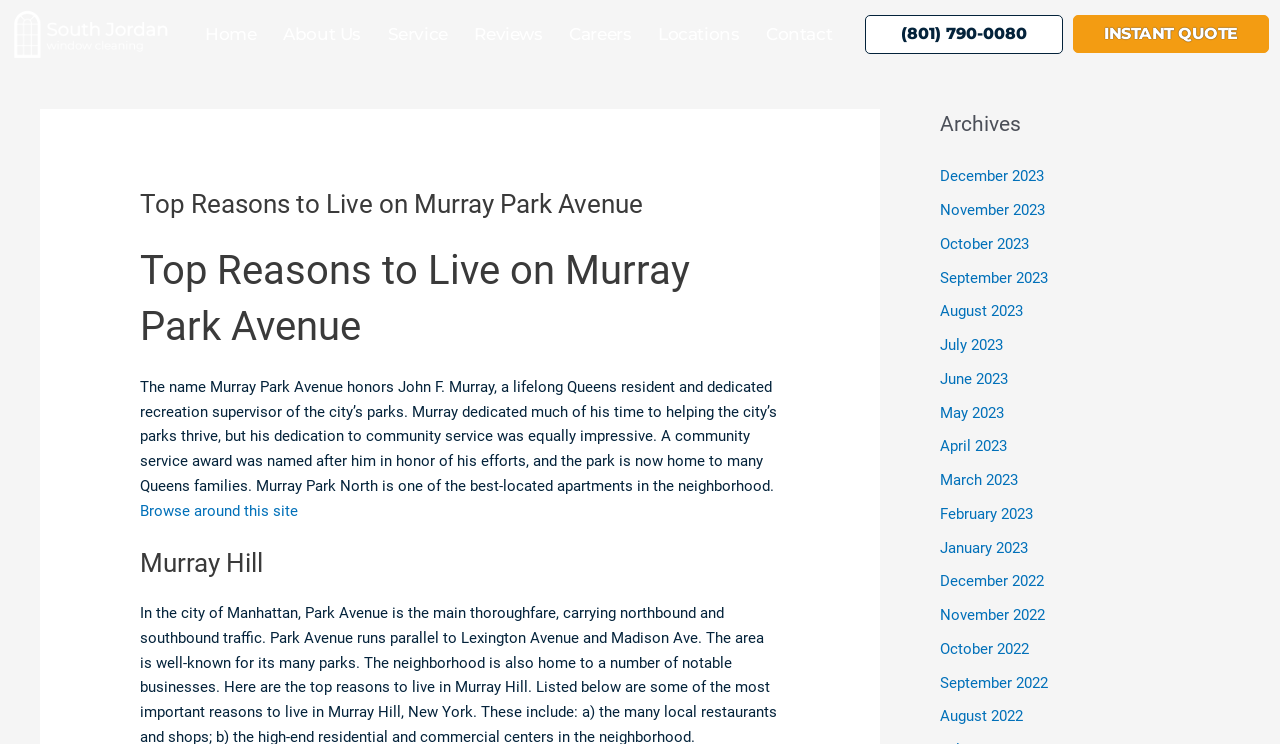Explain the webpage in detail, including its primary components.

The webpage is about "Top Reasons to Live on Murray Park Avenue" and appears to be a blog or article page. At the top, there is a navigation menu with links to "Home", "About Us", "Reviews", "Careers", "Locations", and "Contact". Below the navigation menu, there is a phone number "(801) 790-0080" and a call-to-action button "INSTANT QUOTE".

The main content of the page is divided into sections. The first section has a heading "Top Reasons to Live on Murray Park Avenue" and a paragraph of text that describes the history of Murray Park Avenue, honoring John F. Murray, a lifelong Queens resident and dedicated recreation supervisor of the city's parks. 

Below this section, there is another heading "Murray Hill" and a link "Browse around this site". On the right side of the page, there is a section titled "Archives" with a list of links to monthly archives from December 2022 to December 2023.

At the very top of the page, there is a logo or image of "South Jordan Window Cleaning" with a link to the company's website.